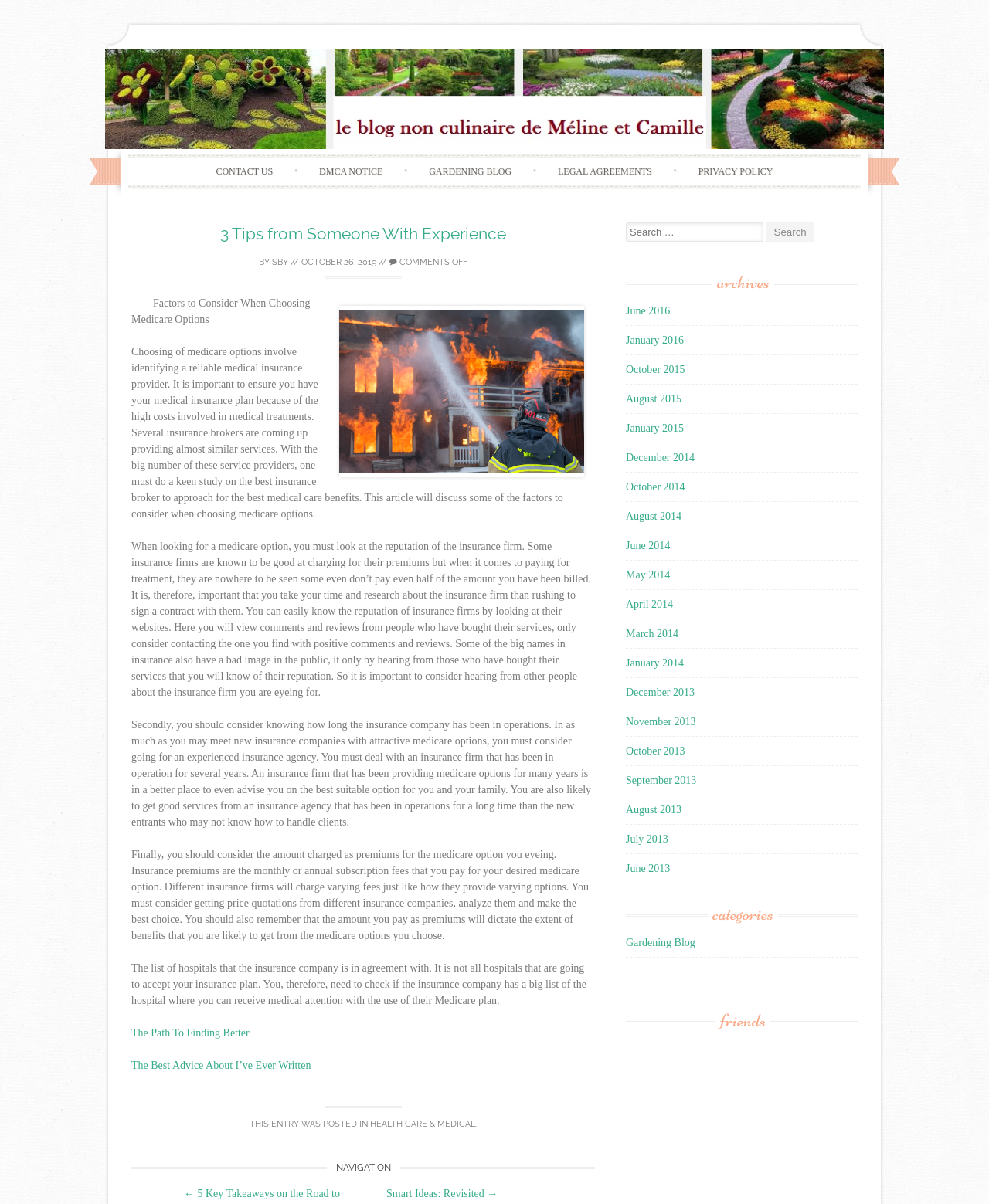Please find and give the text of the main heading on the webpage.

3 Tips from Someone With Experience